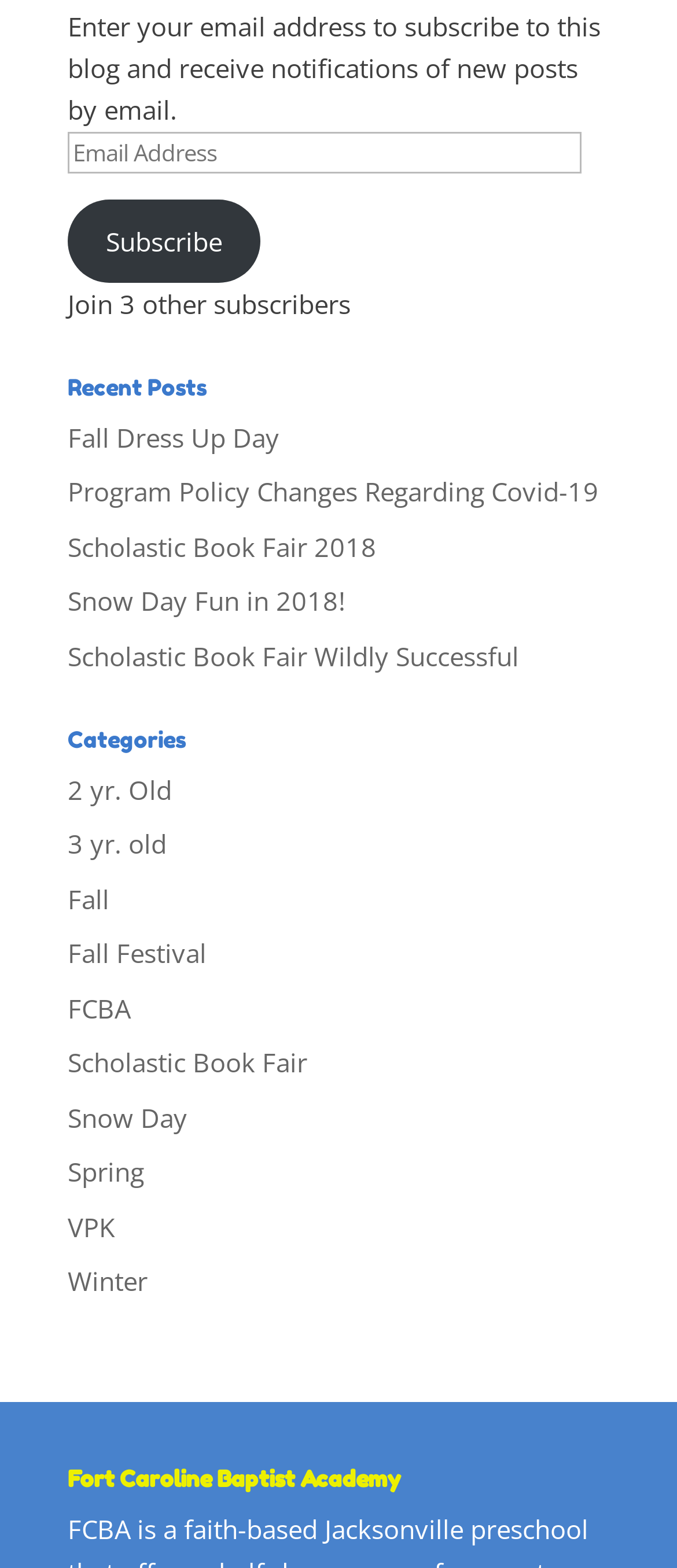What is the purpose of the textbox? Using the information from the screenshot, answer with a single word or phrase.

Enter email address